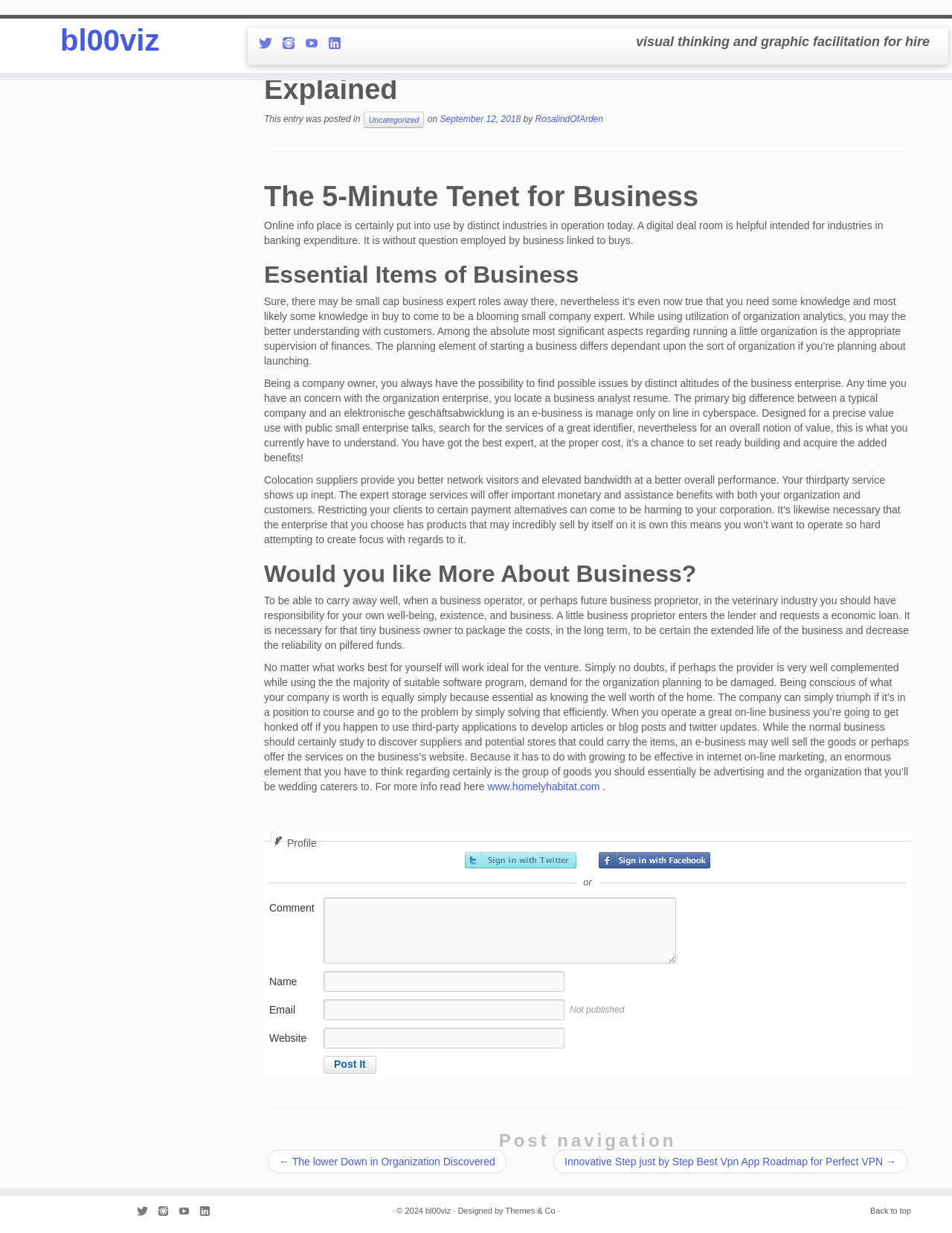Give a concise answer using one word or a phrase to the following question:
What is the name of the author of the latest article?

RosalindOfArden